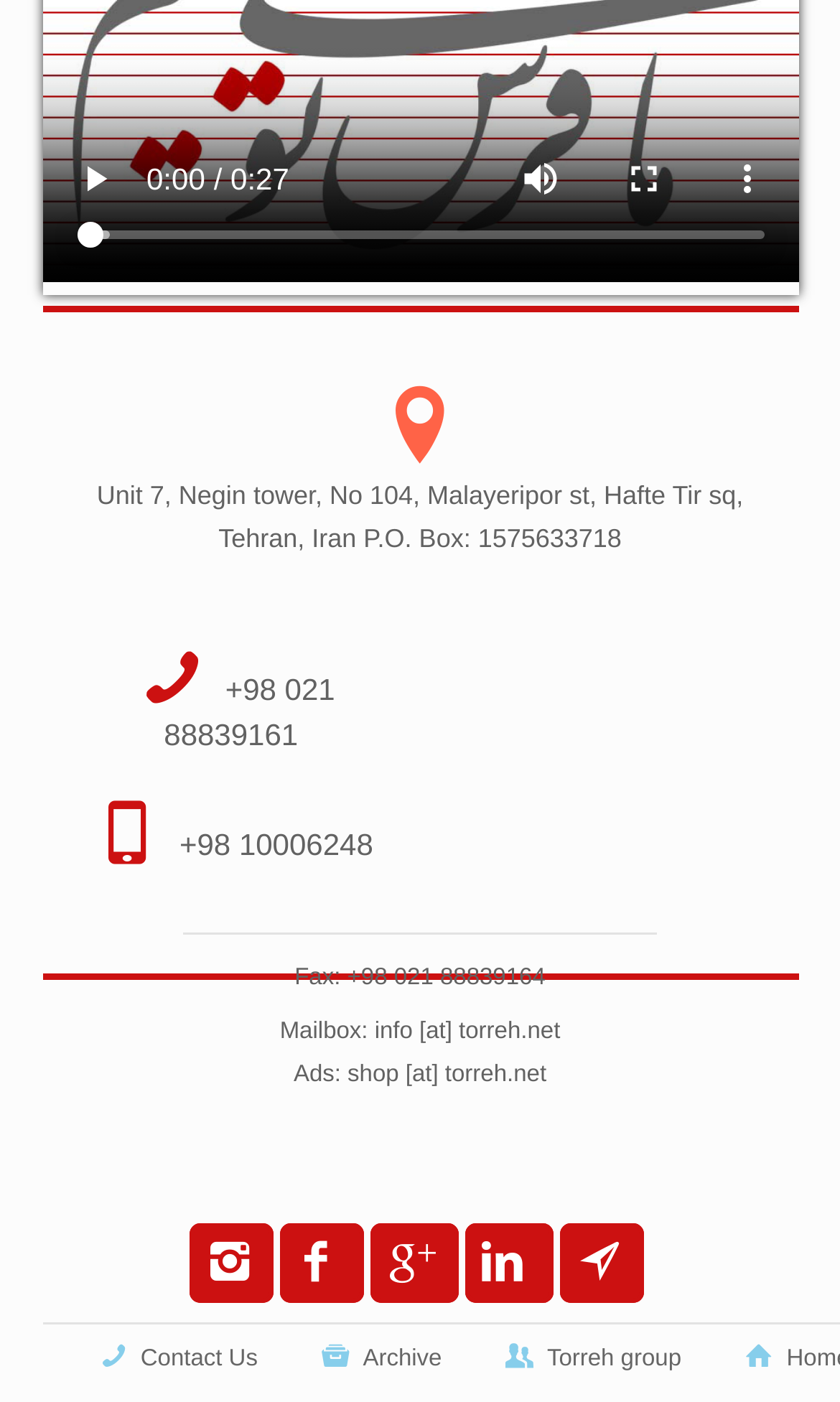Please specify the bounding box coordinates in the format (top-left x, top-left y, bottom-right x, bottom-right y), with all values as floating point numbers between 0 and 1. Identify the bounding box of the UI element described by: Contact Us

[0.167, 0.96, 0.307, 0.978]